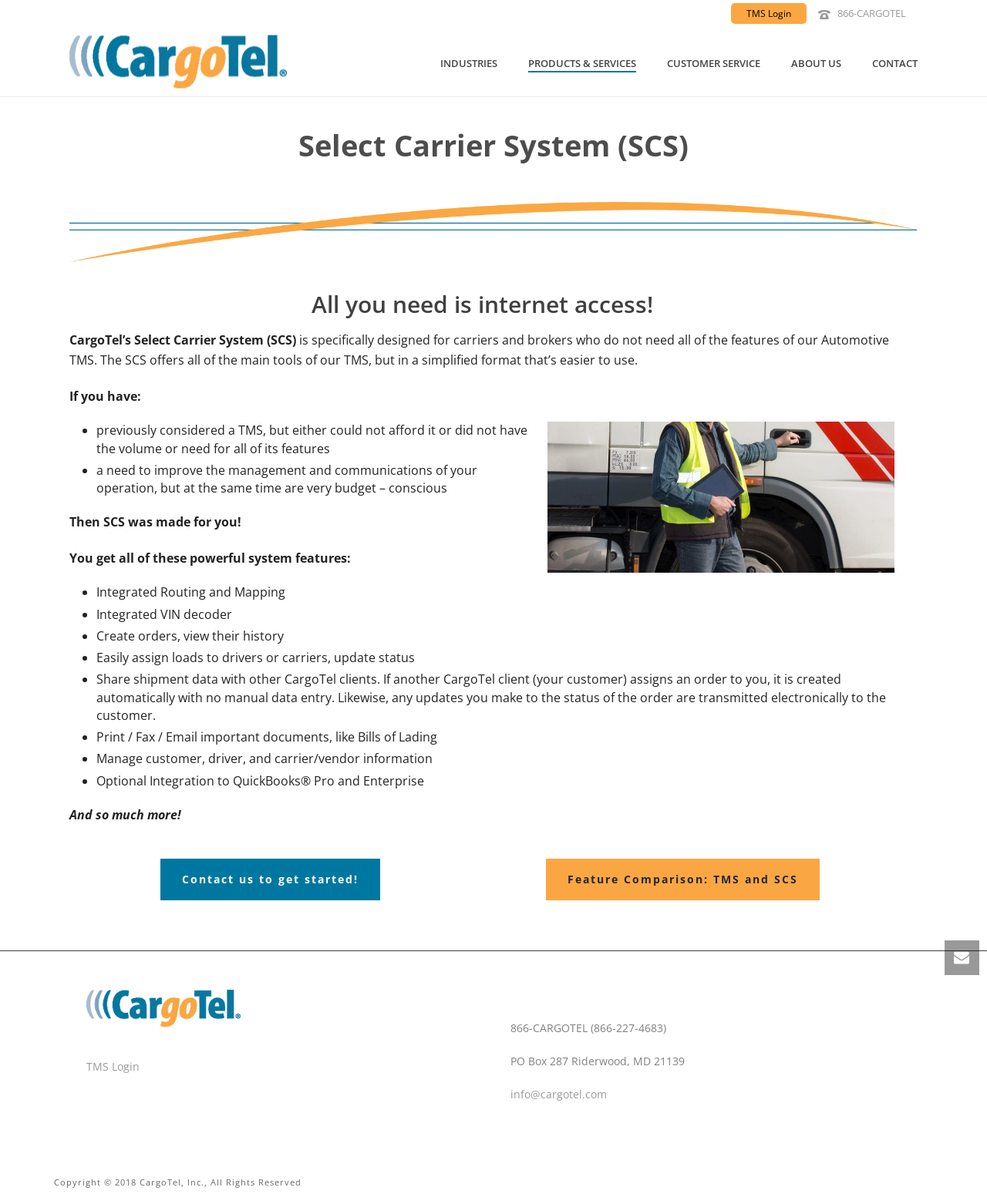What is the phone number to contact CargoTel?
Please answer the question with a detailed and comprehensive explanation.

The phone number to contact CargoTel is mentioned at the bottom of the webpage as 866-CARGOTEL (866-227-4683).